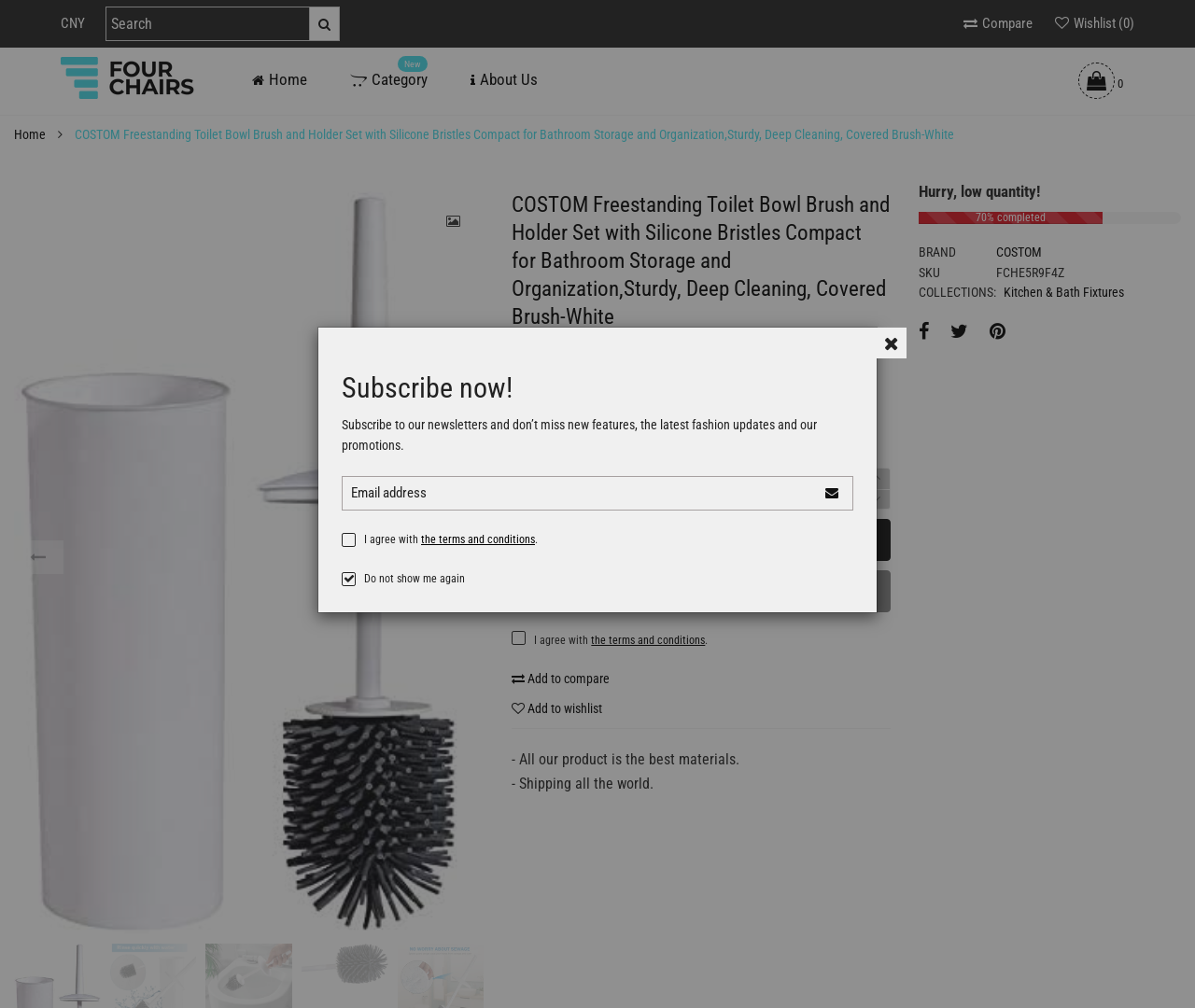Provide the bounding box coordinates of the HTML element this sentence describes: "input value="1" aria-label="form" name="quantity" value="1"". The bounding box coordinates consist of four float numbers between 0 and 1, i.e., [left, top, right, bottom].

[0.428, 0.464, 0.722, 0.506]